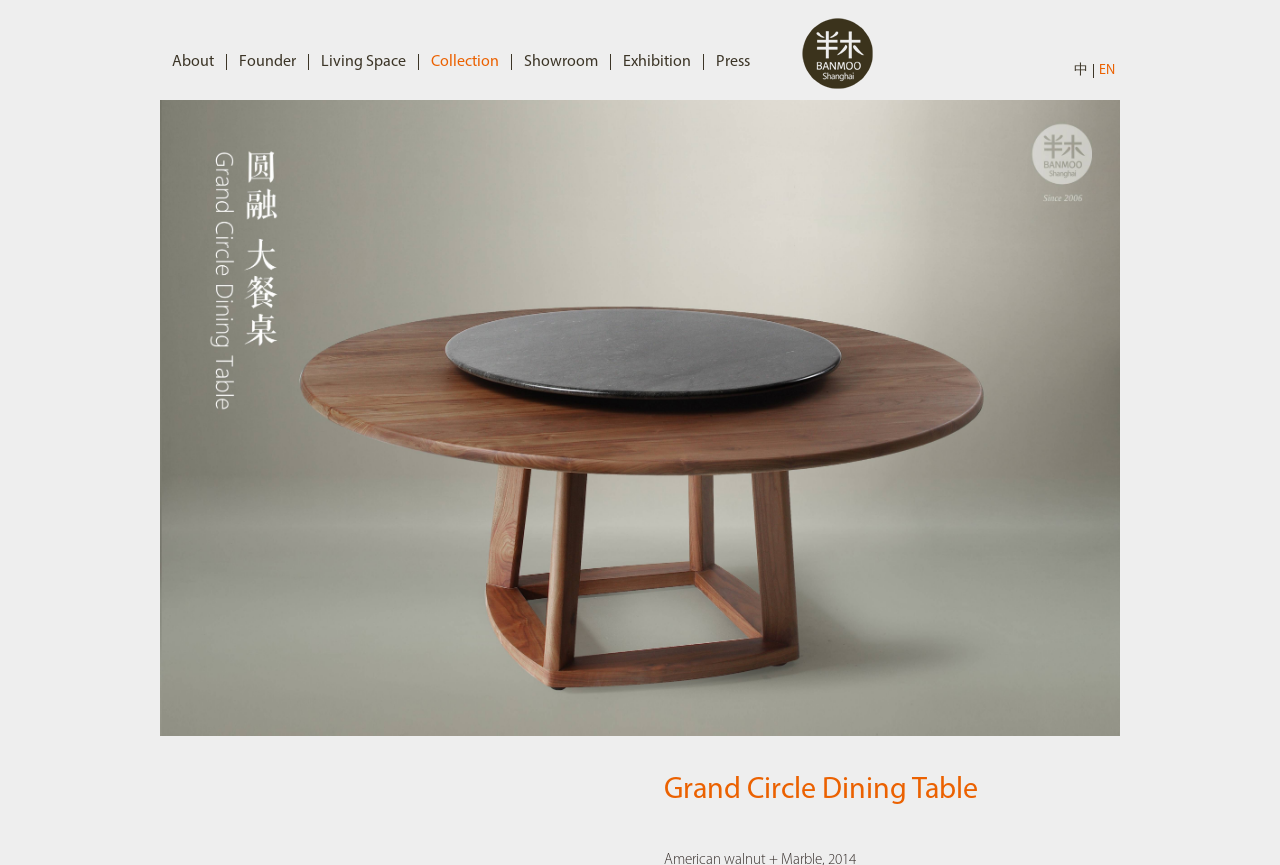Bounding box coordinates are given in the format (top-left x, top-left y, bottom-right x, bottom-right y). All values should be floating point numbers between 0 and 1. Provide the bounding box coordinate for the UI element described as: Exhibition

[0.477, 0.062, 0.549, 0.081]